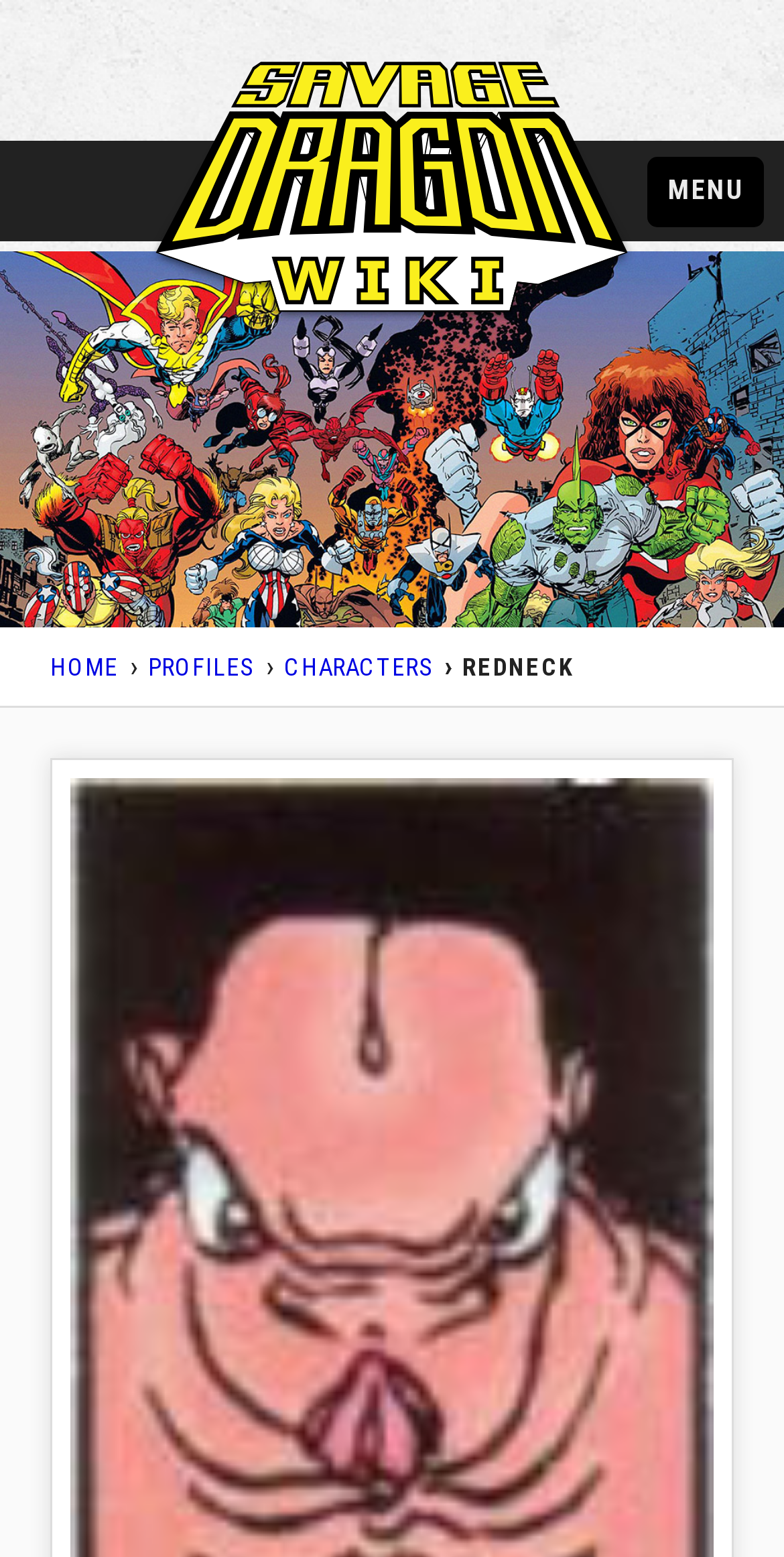What is the purpose of the button?
Please provide a single word or phrase as the answer based on the screenshot.

MENU